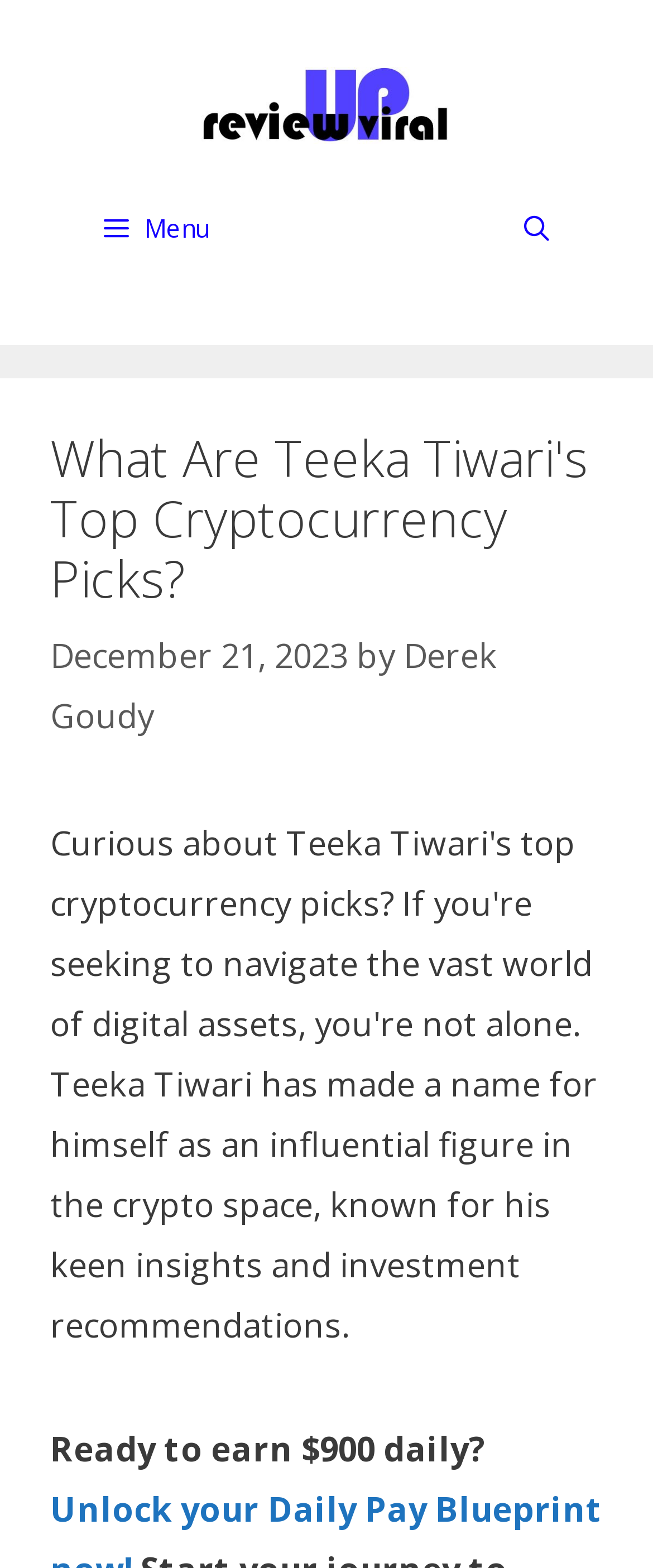What is the text above the 'Ready to earn $900 daily?' sentence?
Identify the answer in the screenshot and reply with a single word or phrase.

What Are Teeka Tiwari's Top Cryptocurrency Picks?